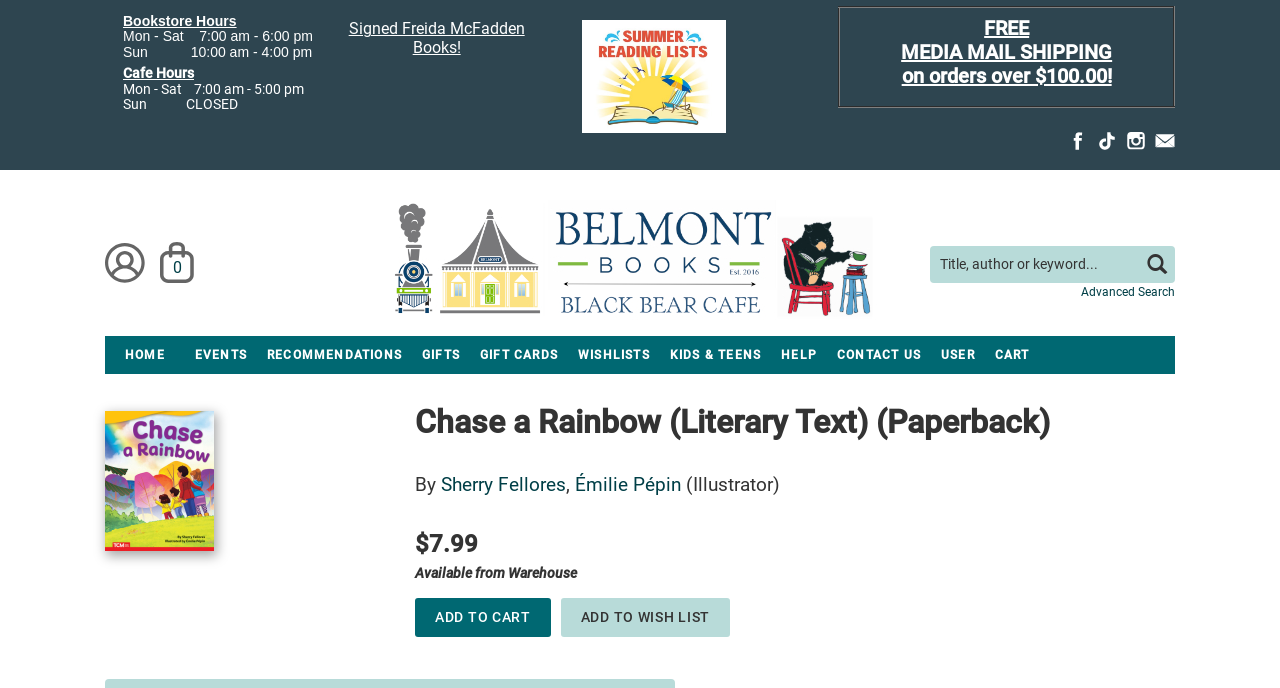Please specify the bounding box coordinates in the format (top-left x, top-left y, bottom-right x, bottom-right y), with values ranging from 0 to 1. Identify the bounding box for the UI component described as follows: My Account

[0.082, 0.344, 0.113, 0.419]